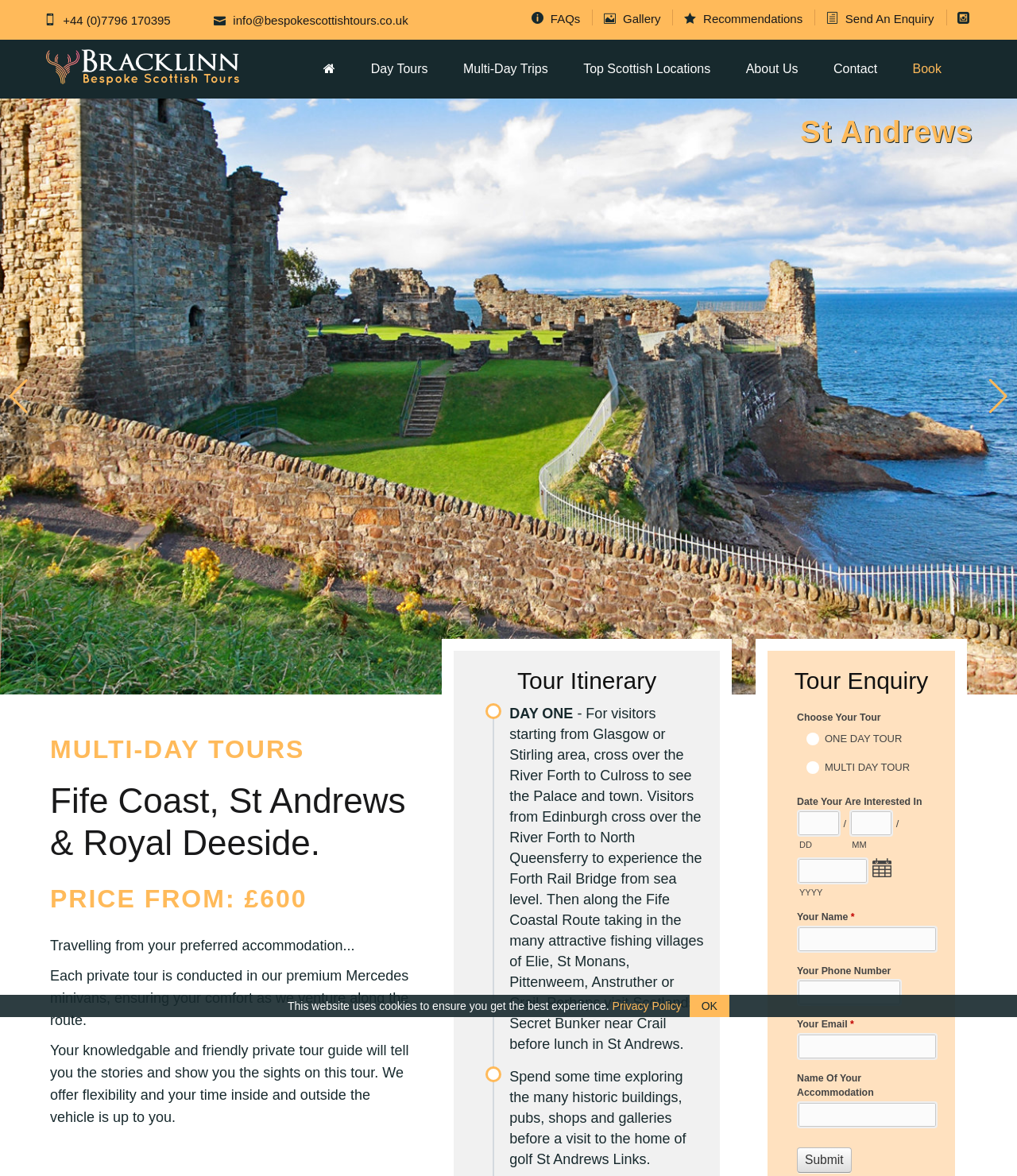How many days are included in the multi-day tour? Analyze the screenshot and reply with just one word or a short phrase.

Not specified